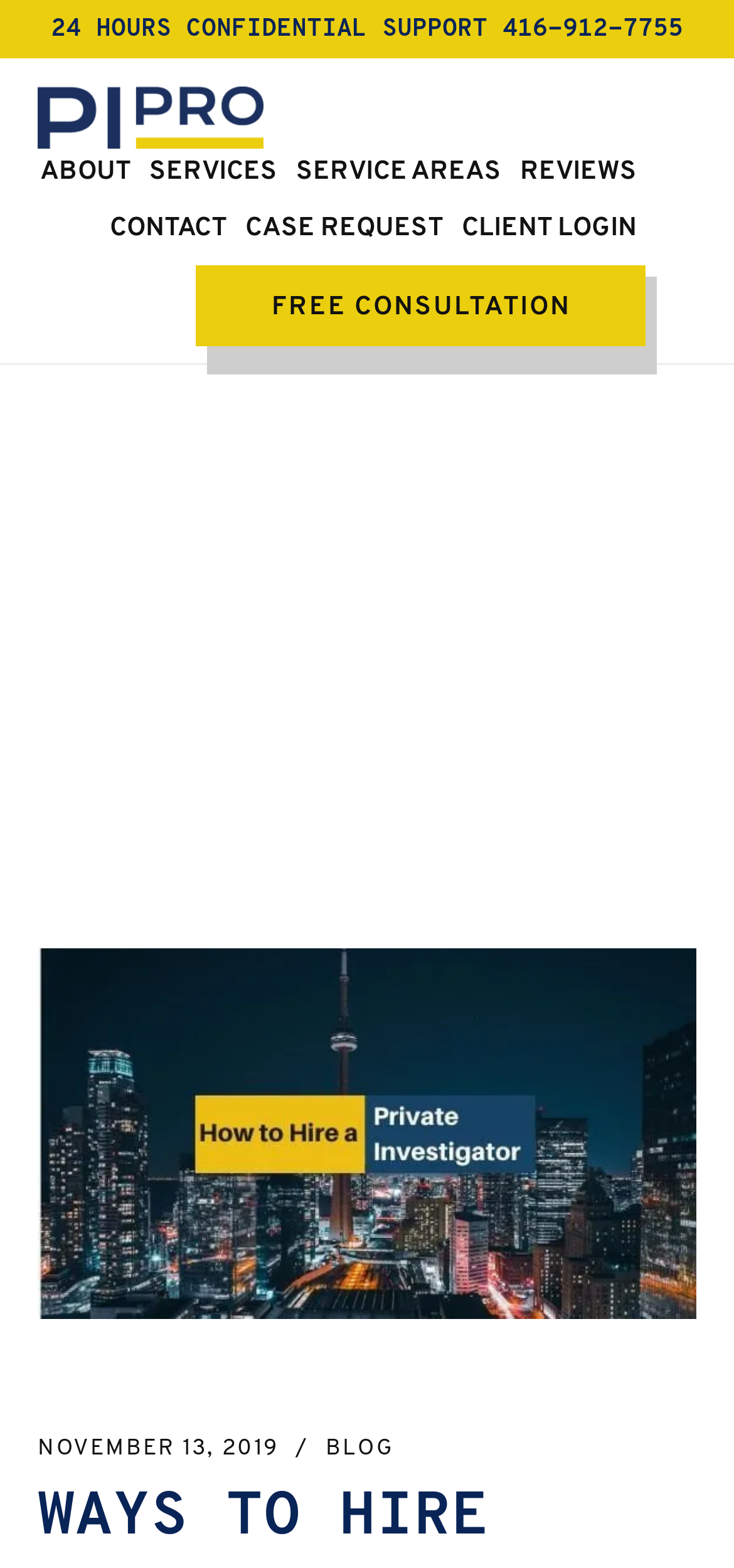Create a detailed narrative of the webpage’s visual and textual elements.

This webpage is about hiring a private investigator in Toronto, Canada. At the top, there is a heading that reads "24 HOURS CONFIDENTIAL SUPPORT" with a phone number "416-912-7755" and an image of a private investigator. Below this, there are links to different sections of the website, including "ABOUT", "SERVICES", "SERVICE AREAS", "REVIEWS", "CONTACT", "CASE REQUEST", and "CLIENT LOGIN".

The main content of the page is divided into two columns. On the left, there is a brief introduction to the private investigative services offered, followed by a list of links to various services, including "INDIVIDUALS AND FAMILIES", "LEGAL AND LAW PROFESSIONALS", "INSURANCE INDUSTRY", "CORPORATE INVESTIGATION", "WSIB FRAUD", and more. There is also a link to "SEE ALL SERVICES" at the bottom of this list.

On the right, there is a list of service areas, including "TORONTO", "SCARBOROUGH", "MARKHAM", and many others. Below this, there is a call-to-action button for a "FREE CONSULTATION" and an image related to hiring a private investigator in Toronto. At the very bottom of the page, there is a date "NOVEMBER 13, 2019" and a link to the "BLOG" section.

Throughout the page, there are several images, including one of a private investigator at the top and another related to hiring a private investigator in Toronto near the bottom. The overall layout is organized and easy to navigate, with clear headings and concise text.